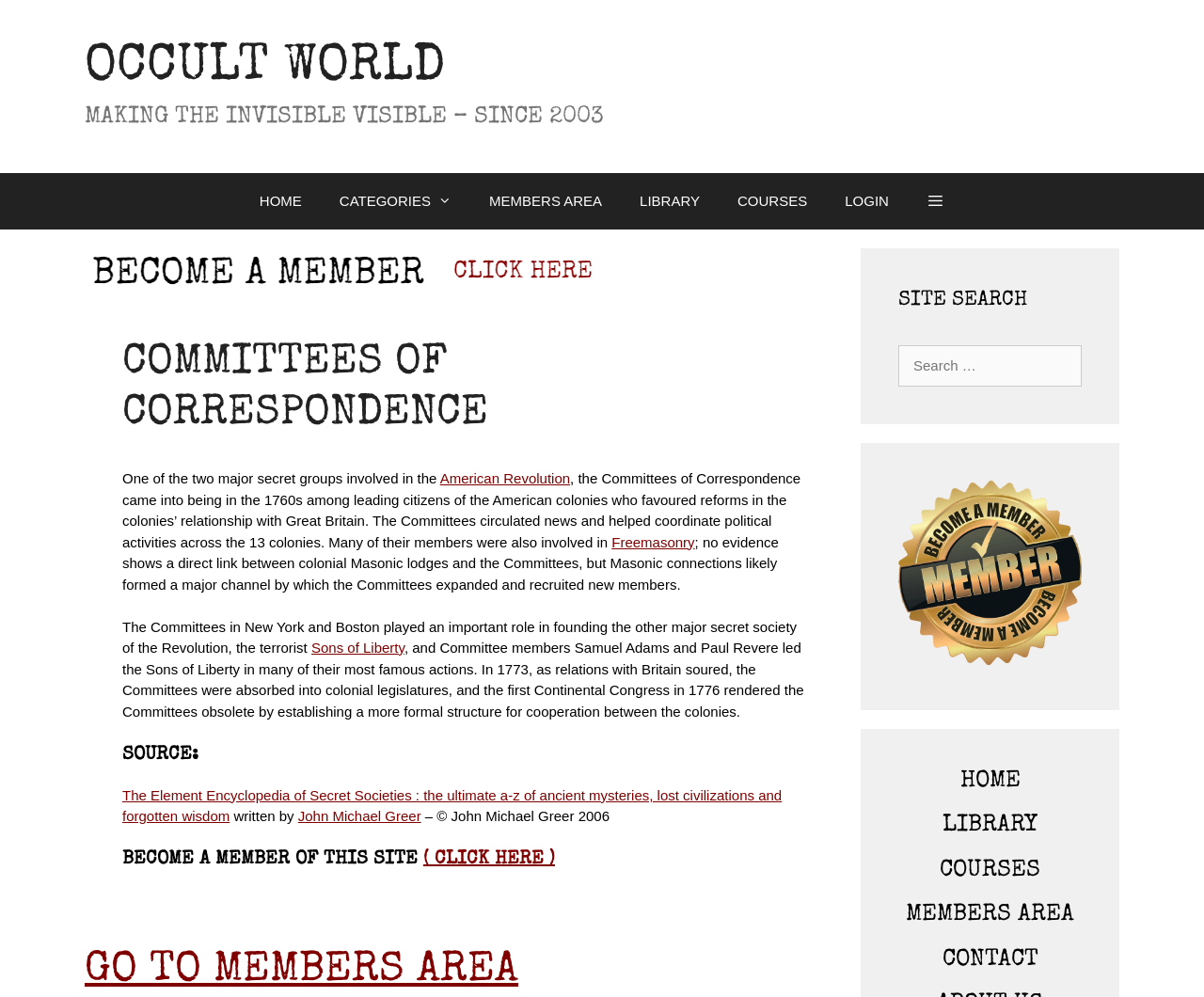What is the name of the secret group mentioned in the article?
Answer the question with a detailed explanation, including all necessary information.

I found the answer by reading the article content, specifically the heading 'COMMITTEES OF CORRESPONDENCE' and the surrounding text, which describes the group's involvement in the American Revolution.